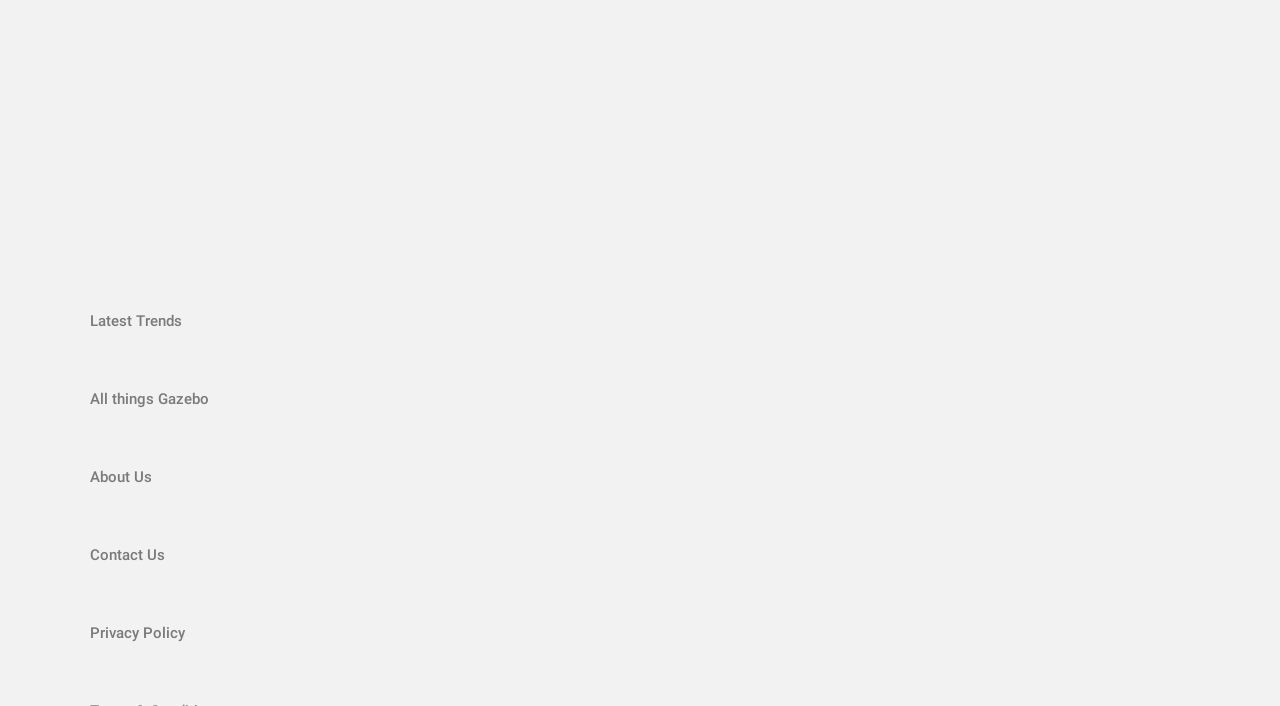Please predict the bounding box coordinates (top-left x, top-left y, bottom-right x, bottom-right y) for the UI element in the screenshot that fits the description: All things Gazebo

[0.07, 0.532, 0.492, 0.599]